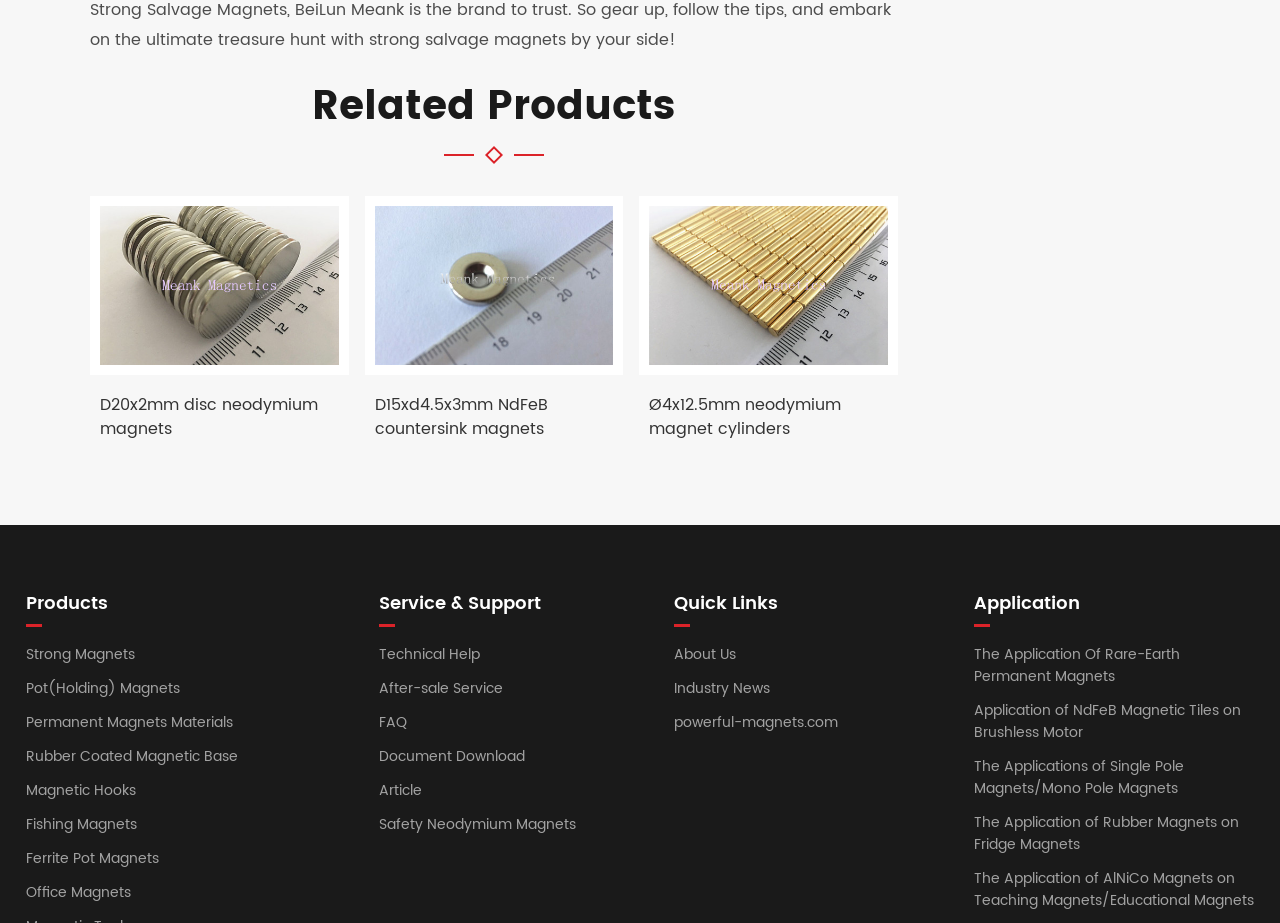Respond to the following query with just one word or a short phrase: 
What is the name of the first product listed on the page?

D20x2mm disc neodymium magnets